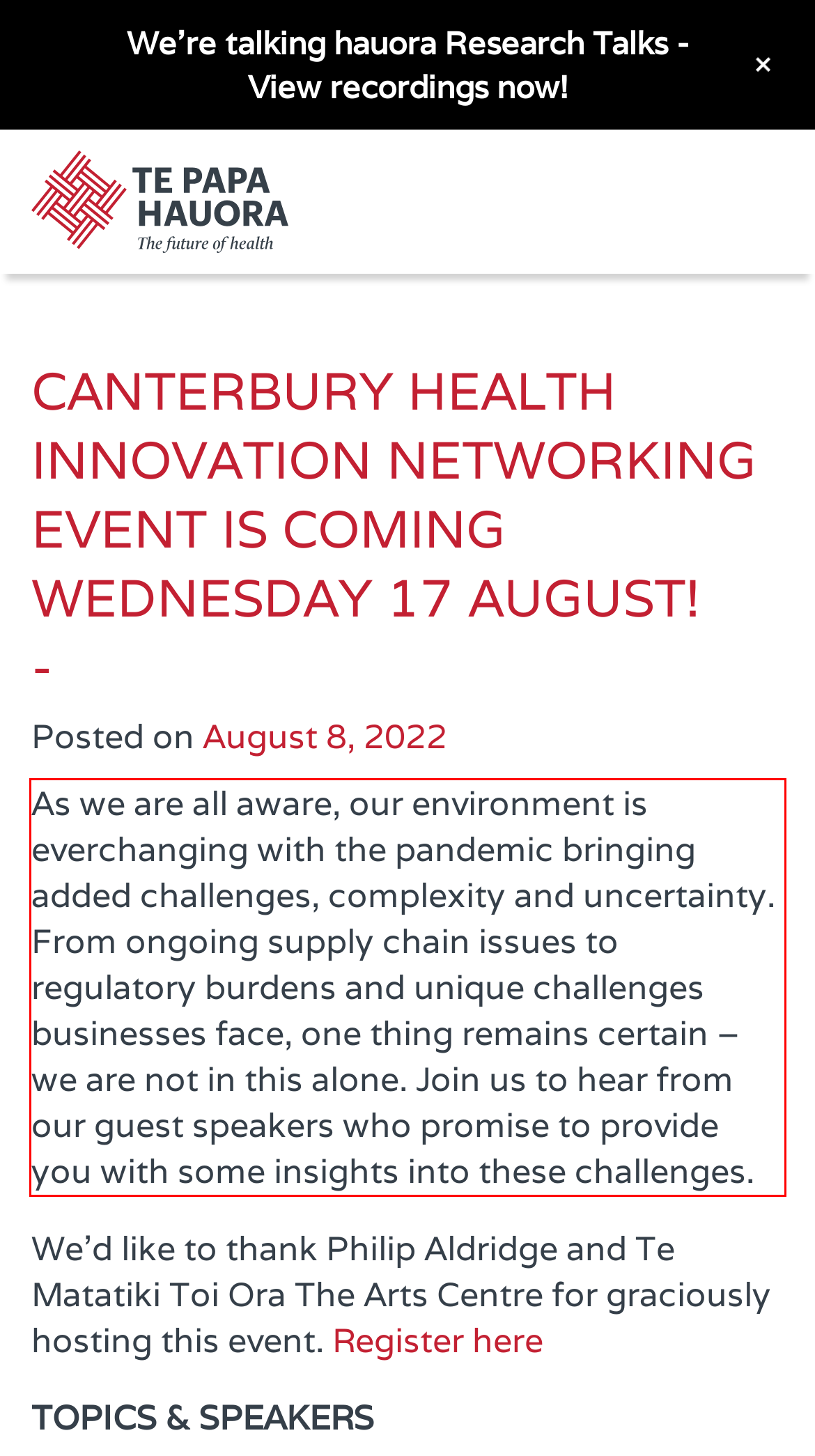Identify the text within the red bounding box on the webpage screenshot and generate the extracted text content.

As we are all aware, our environment is everchanging with the pandemic bringing added challenges, complexity and uncertainty. From ongoing supply chain issues to regulatory burdens and unique challenges businesses face, one thing remains certain – we are not in this alone. Join us to hear from our guest speakers who promise to provide you with some insights into these challenges.